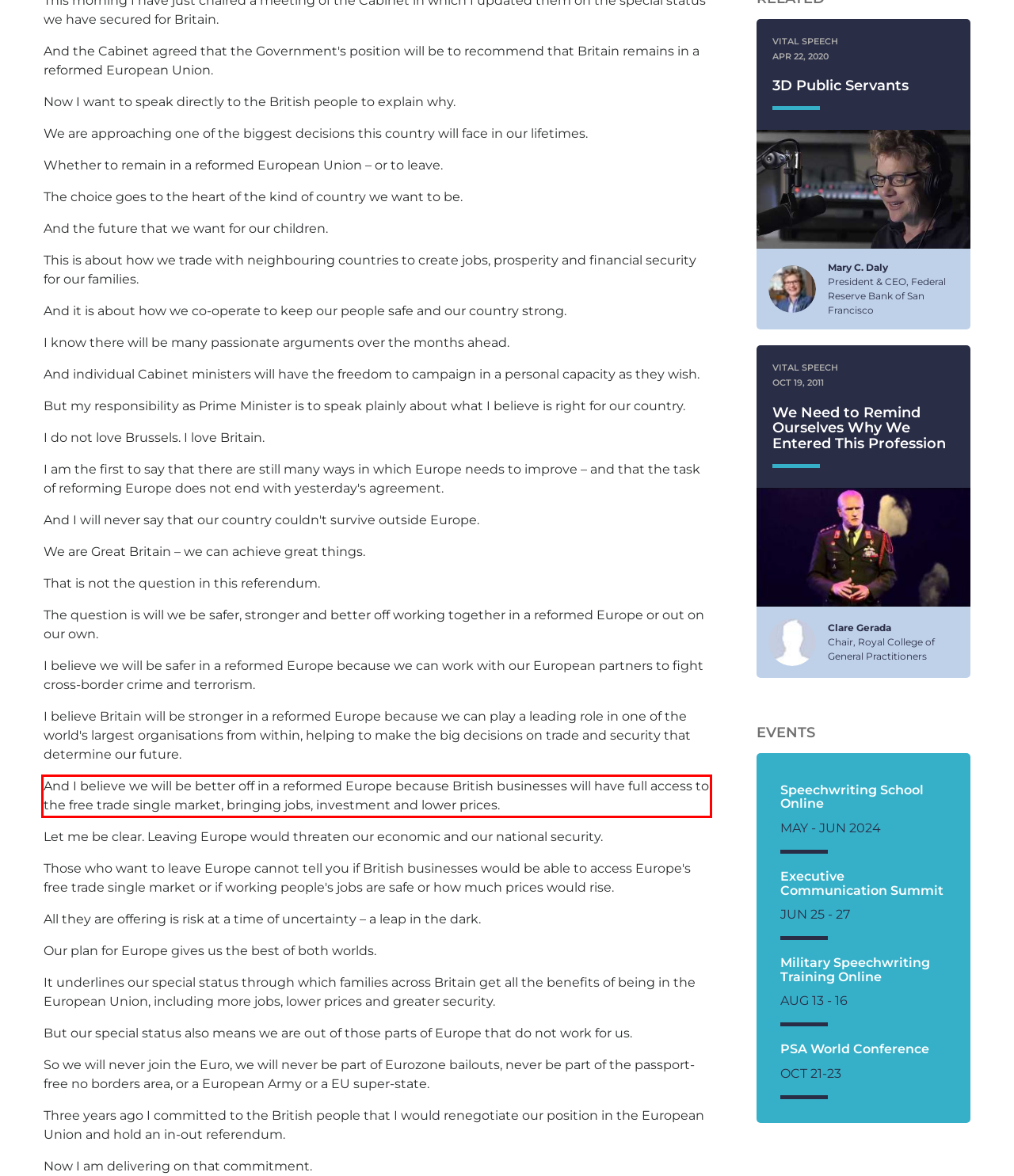Given a screenshot of a webpage with a red bounding box, please identify and retrieve the text inside the red rectangle.

And I believe we will be better off in a reformed Europe because British businesses will have full access to the free trade single market, bringing jobs, investment and lower prices.